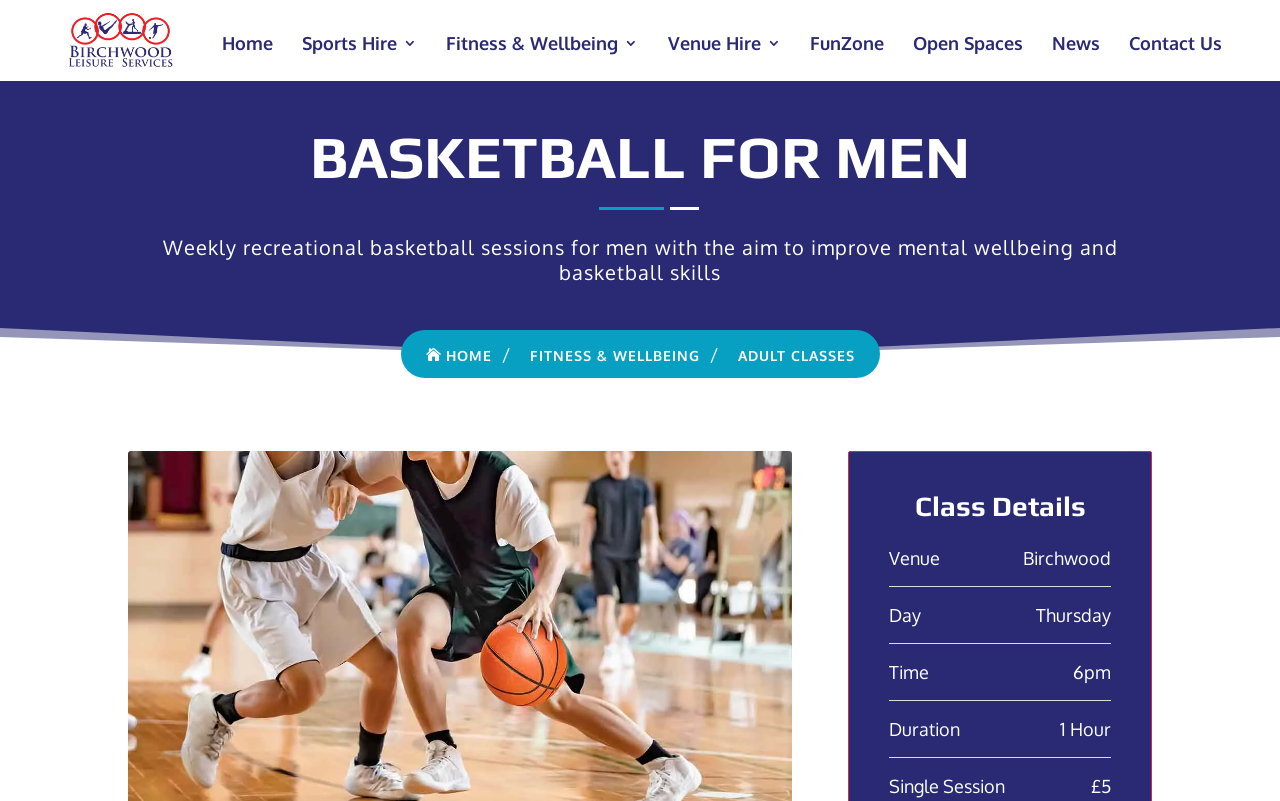Refer to the image and provide a thorough answer to this question:
On which day do the basketball sessions take place?

I found the answer by looking at the class details section, where it is specified that the day of the basketball sessions is Thursday.